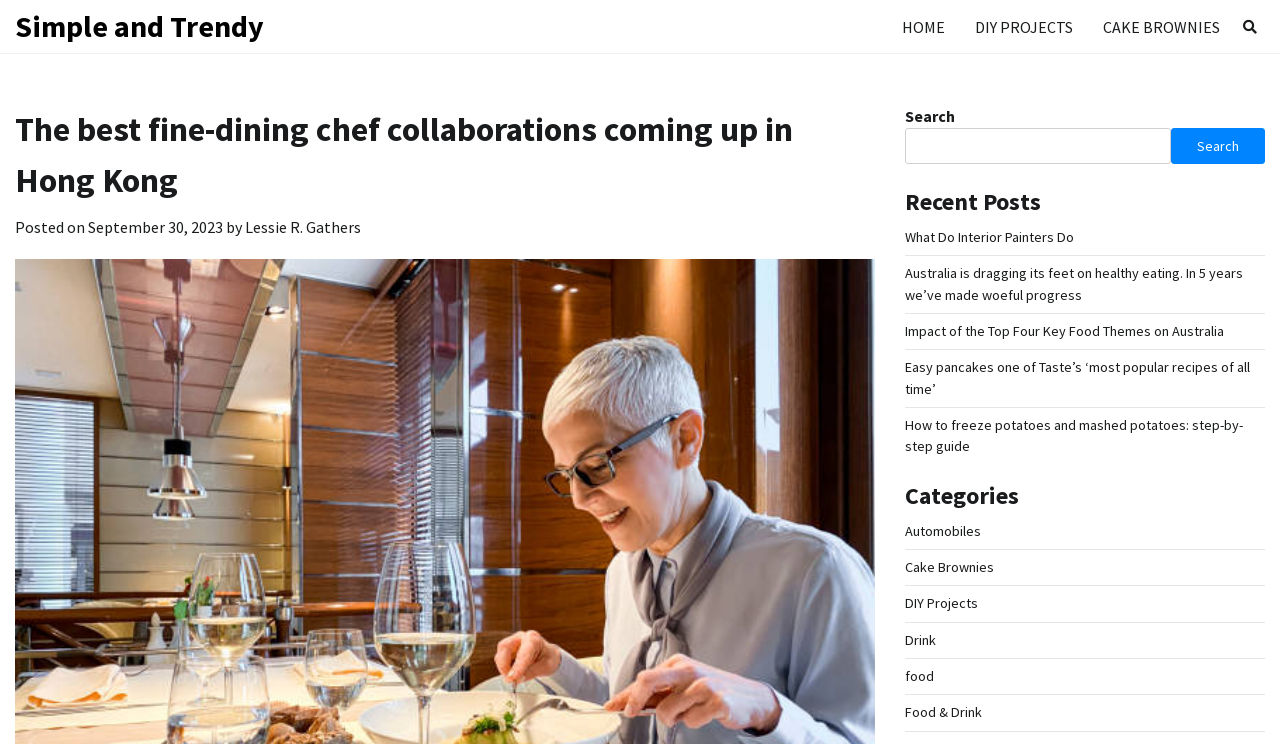What is the date of the latest article?
Please provide an in-depth and detailed response to the question.

I looked for the date mentioned in the article section and found 'Posted on September 30, 2023' which indicates the date of the latest article.